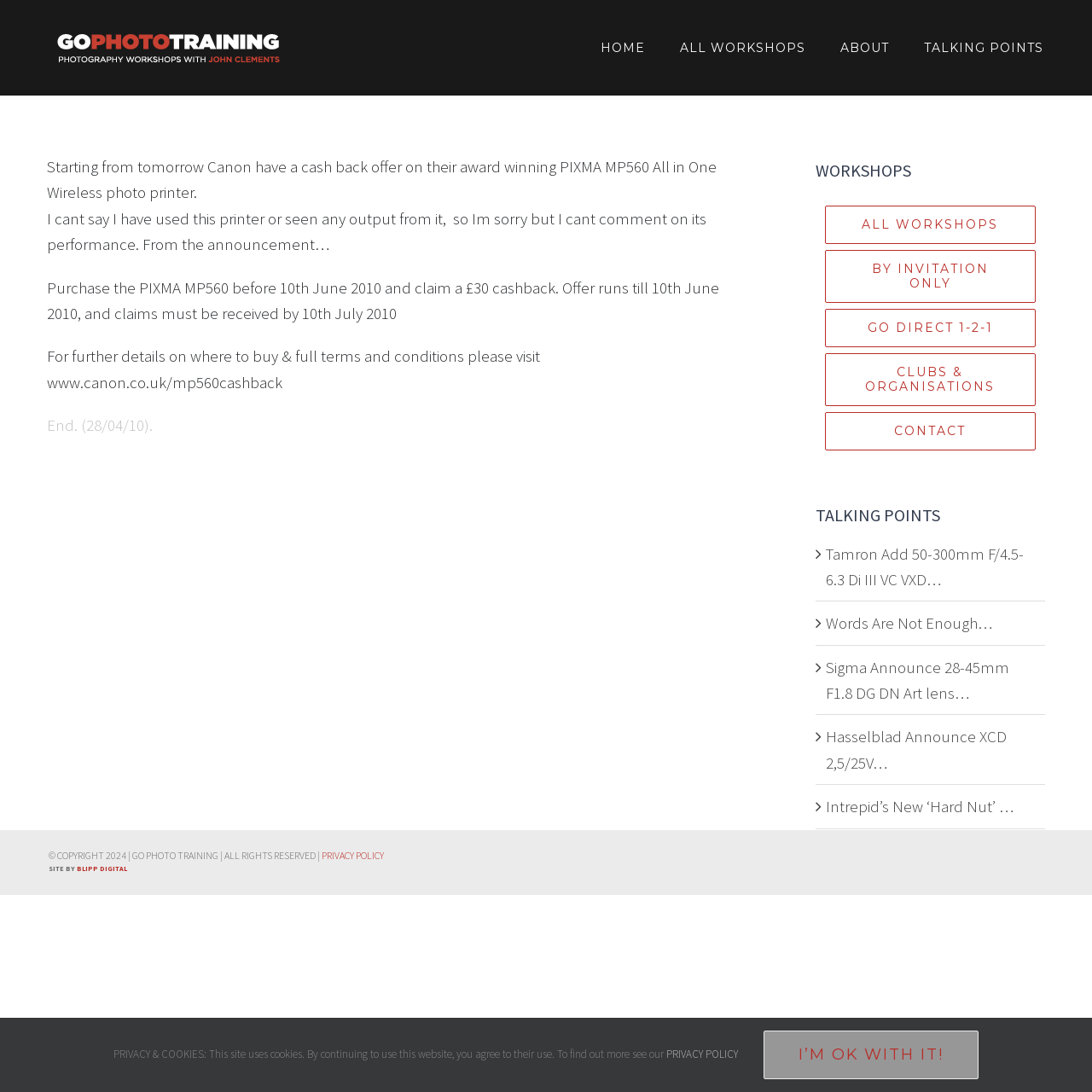Determine the bounding box coordinates of the section I need to click to execute the following instruction: "Check the 'TALKING POINTS' section". Provide the coordinates as four float numbers between 0 and 1, i.e., [left, top, right, bottom].

[0.747, 0.456, 0.957, 0.487]